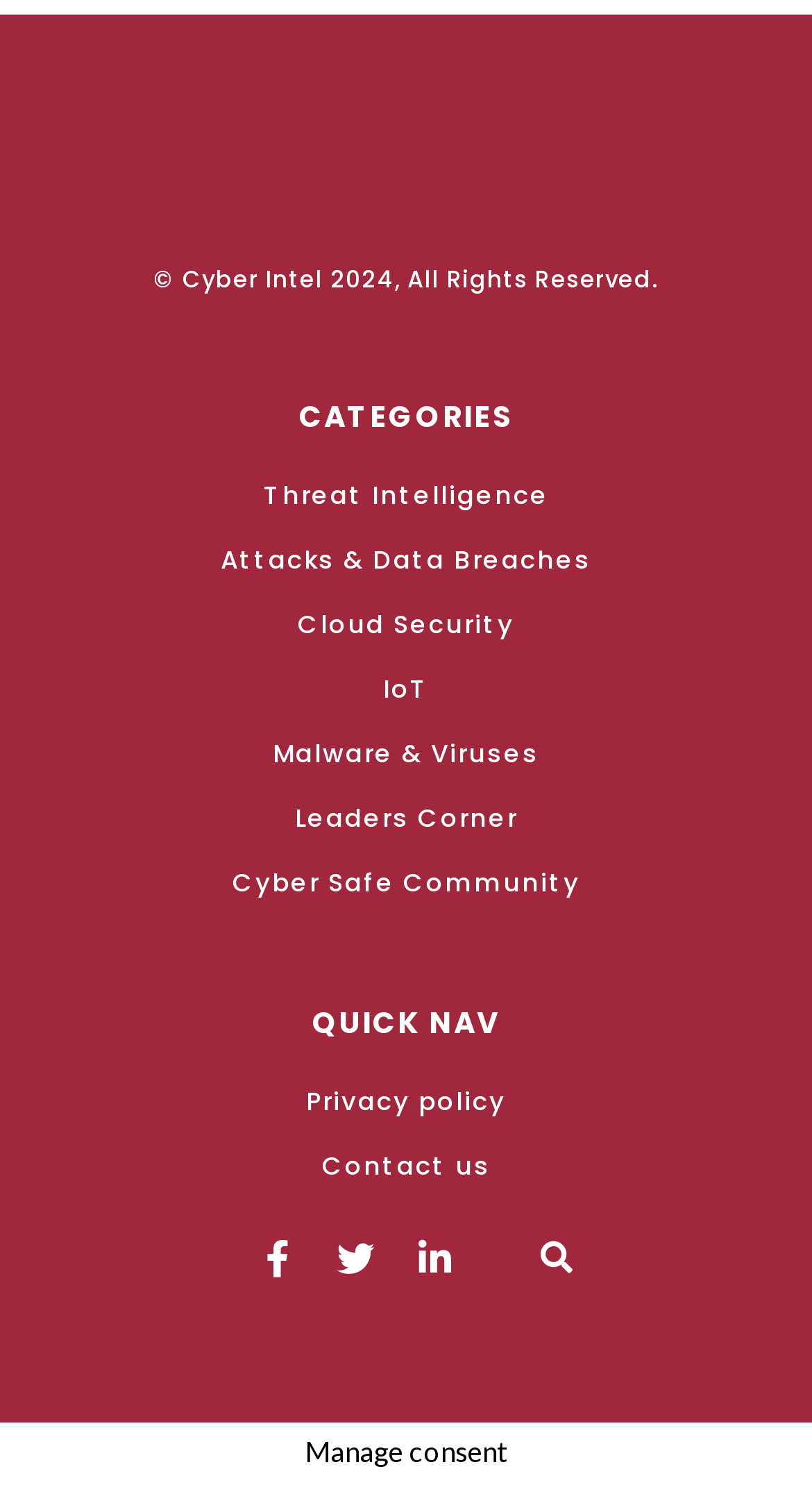Locate the bounding box coordinates of the area to click to fulfill this instruction: "Go to the Cyber Safe Community page". The bounding box should be presented as four float numbers between 0 and 1, in the order [left, top, right, bottom].

[0.026, 0.58, 0.974, 0.608]